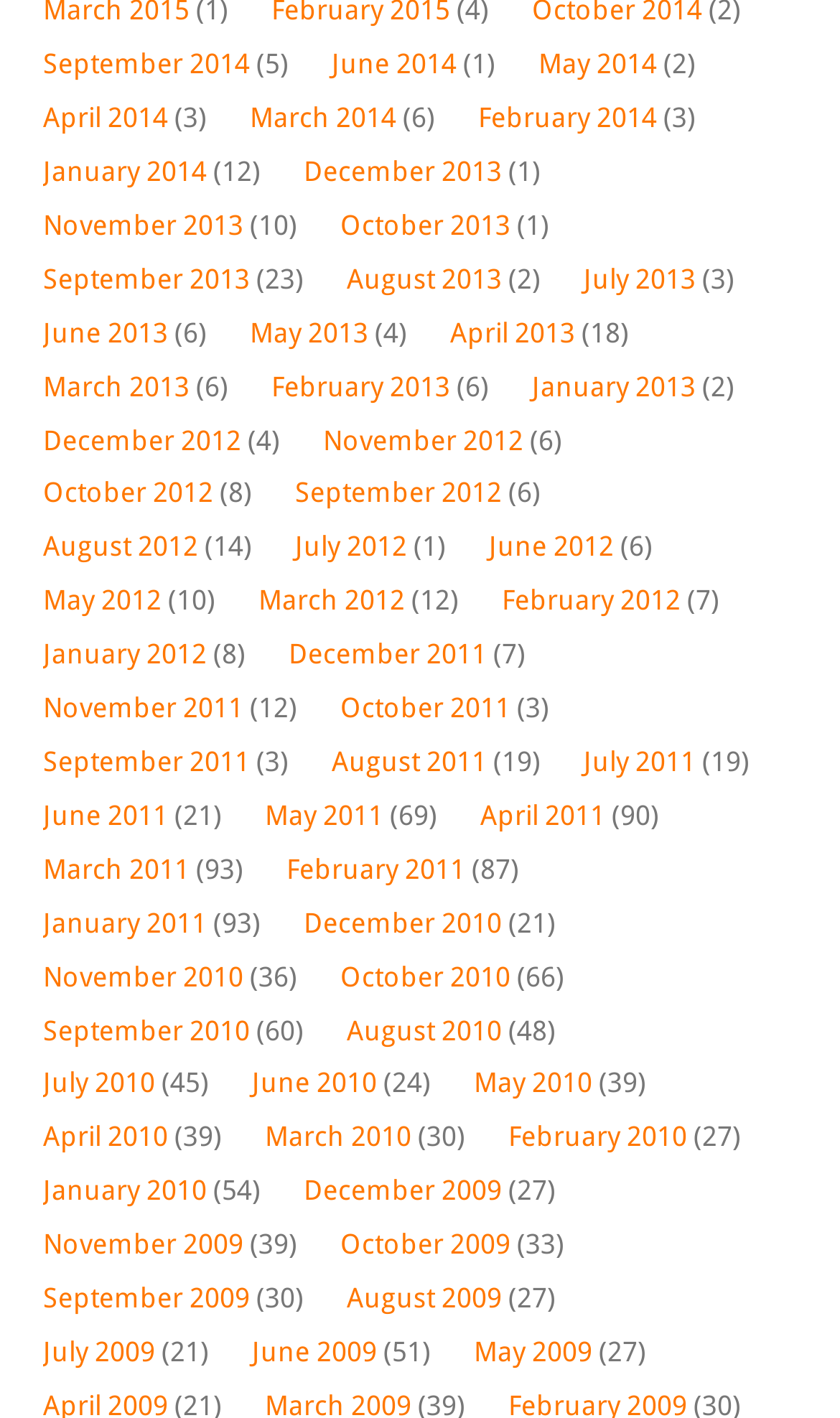Please mark the bounding box coordinates of the area that should be clicked to carry out the instruction: "View January 2012".

[0.051, 0.45, 0.246, 0.473]